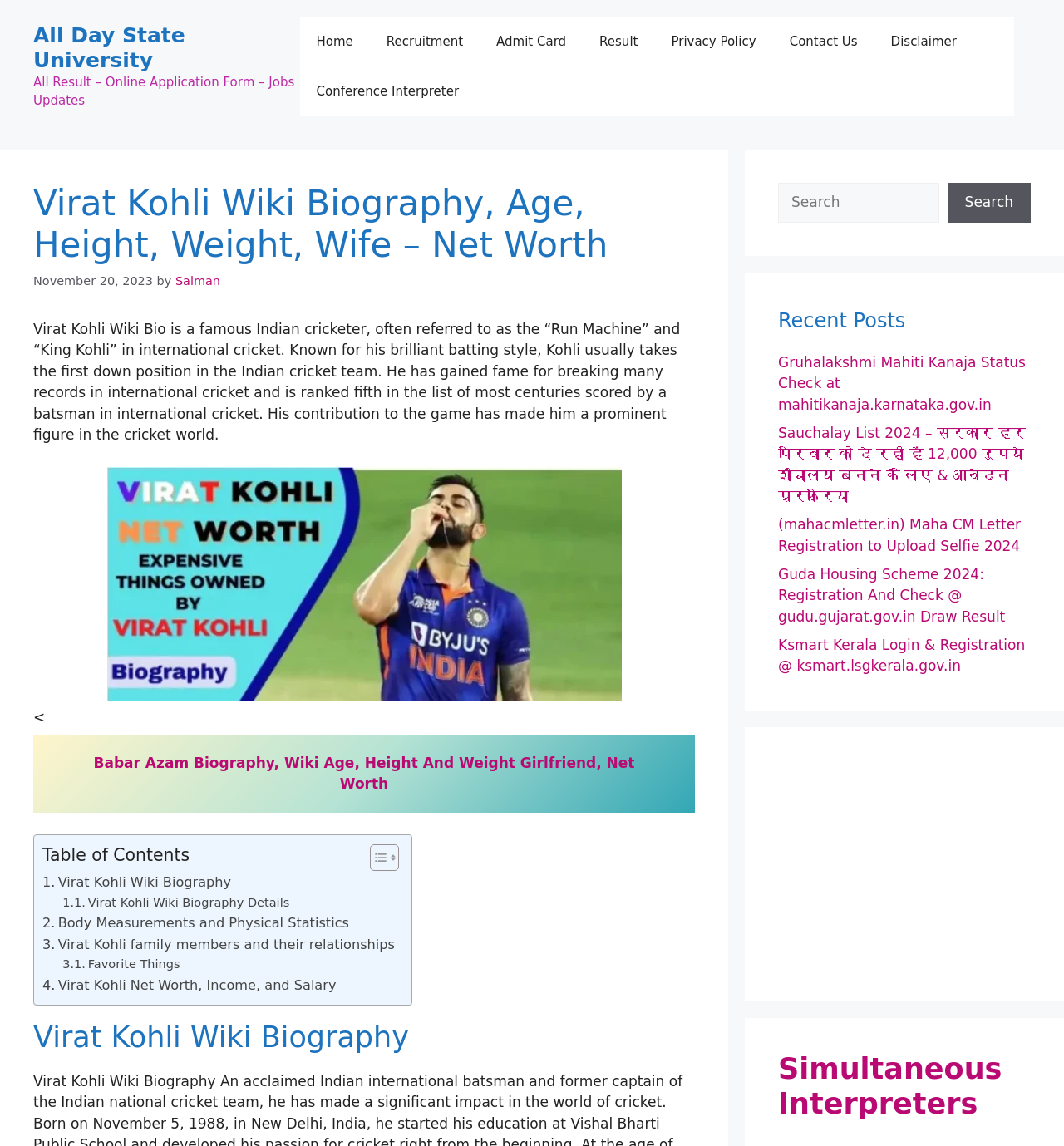What is Virat Kohli's nickname in international cricket?
Using the image as a reference, deliver a detailed and thorough answer to the question.

The answer can be found in the paragraph that describes Virat Kohli's biography, which states that he is often referred to as the 'Run Machine' and 'King Kohli' in international cricket.